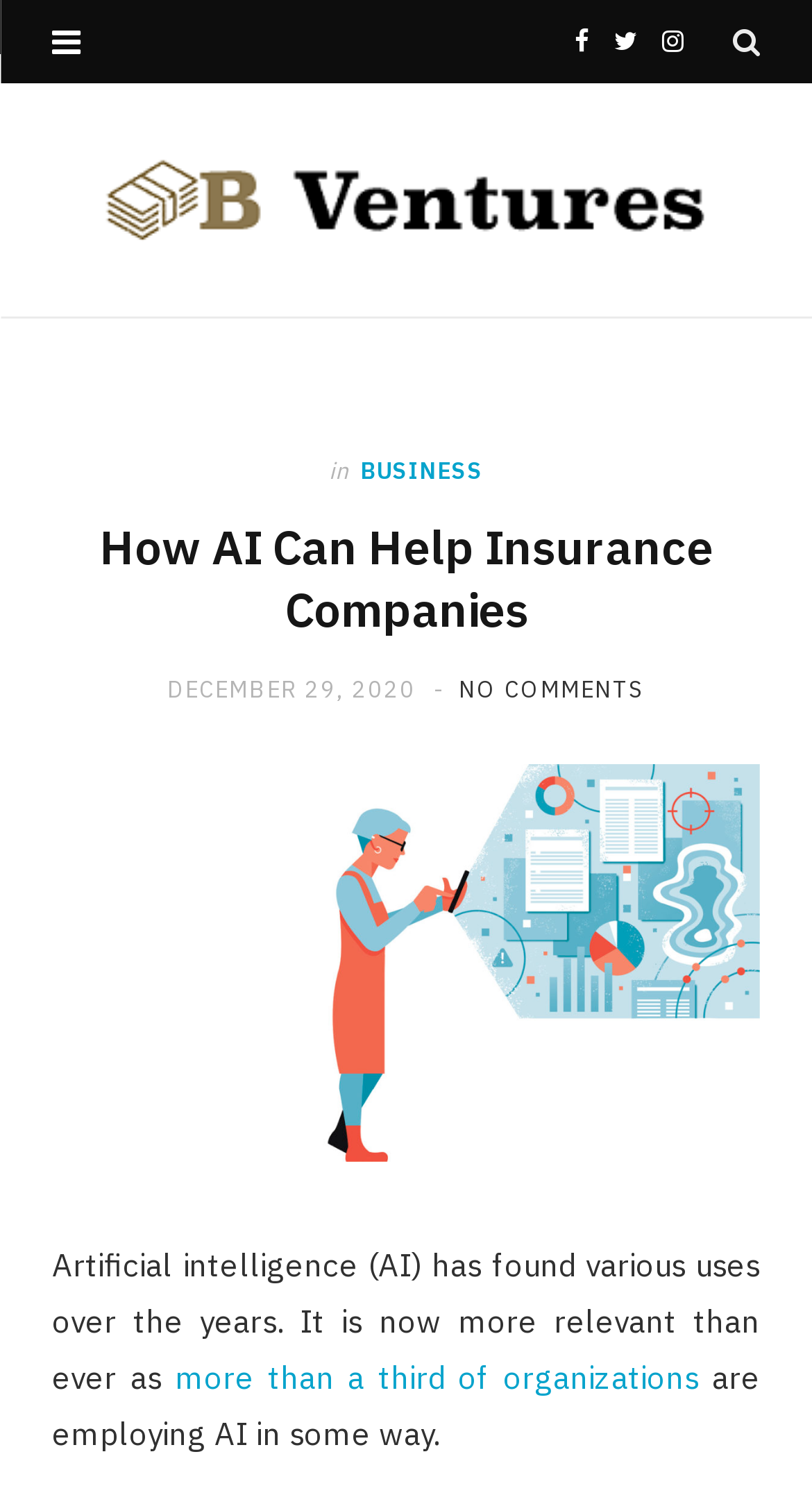Identify the bounding box coordinates for the region to click in order to carry out this instruction: "Read the article about BUSINESS". Provide the coordinates using four float numbers between 0 and 1, formatted as [left, top, right, bottom].

[0.443, 0.304, 0.595, 0.327]